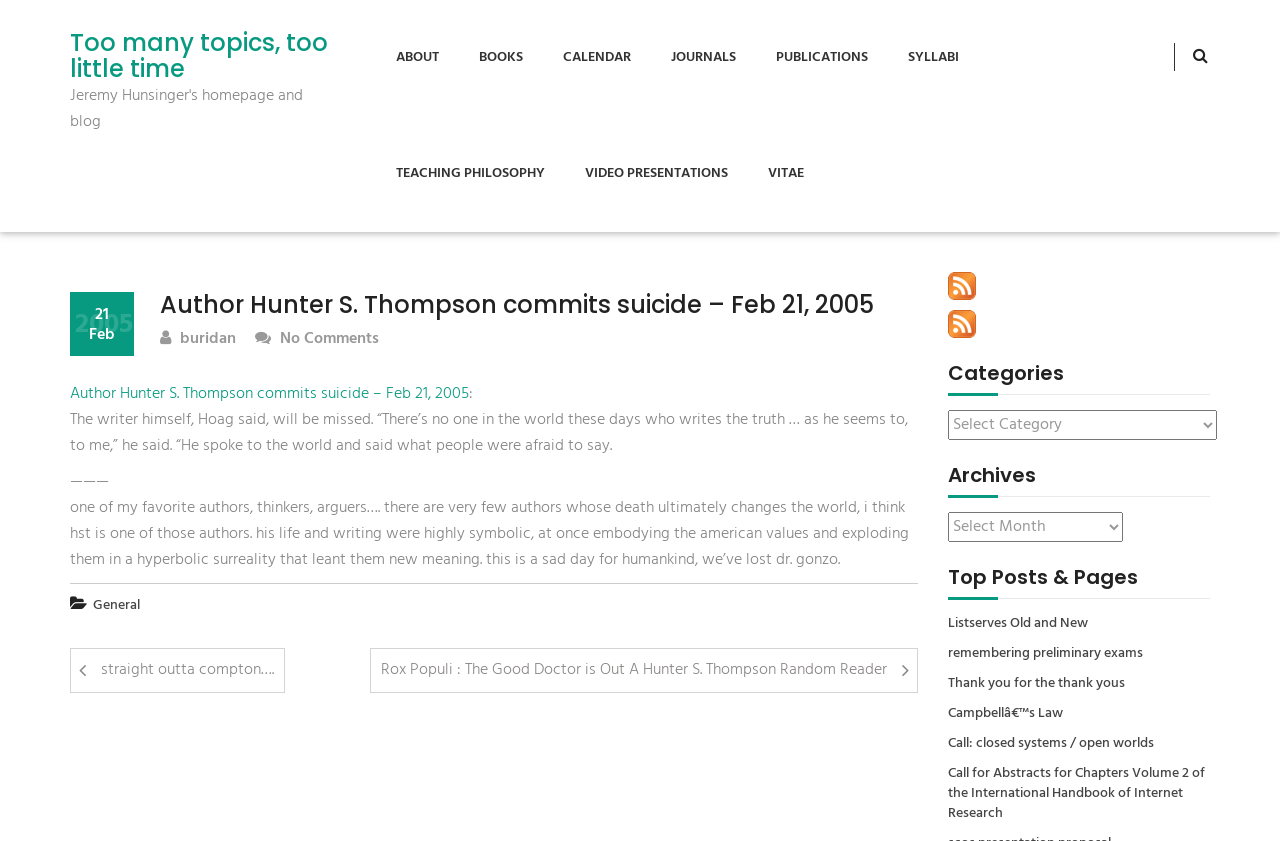Identify the bounding box coordinates for the region to click in order to carry out this instruction: "Go to the Top Posts & Pages section". Provide the coordinates using four float numbers between 0 and 1, formatted as [left, top, right, bottom].

[0.74, 0.673, 0.945, 0.712]